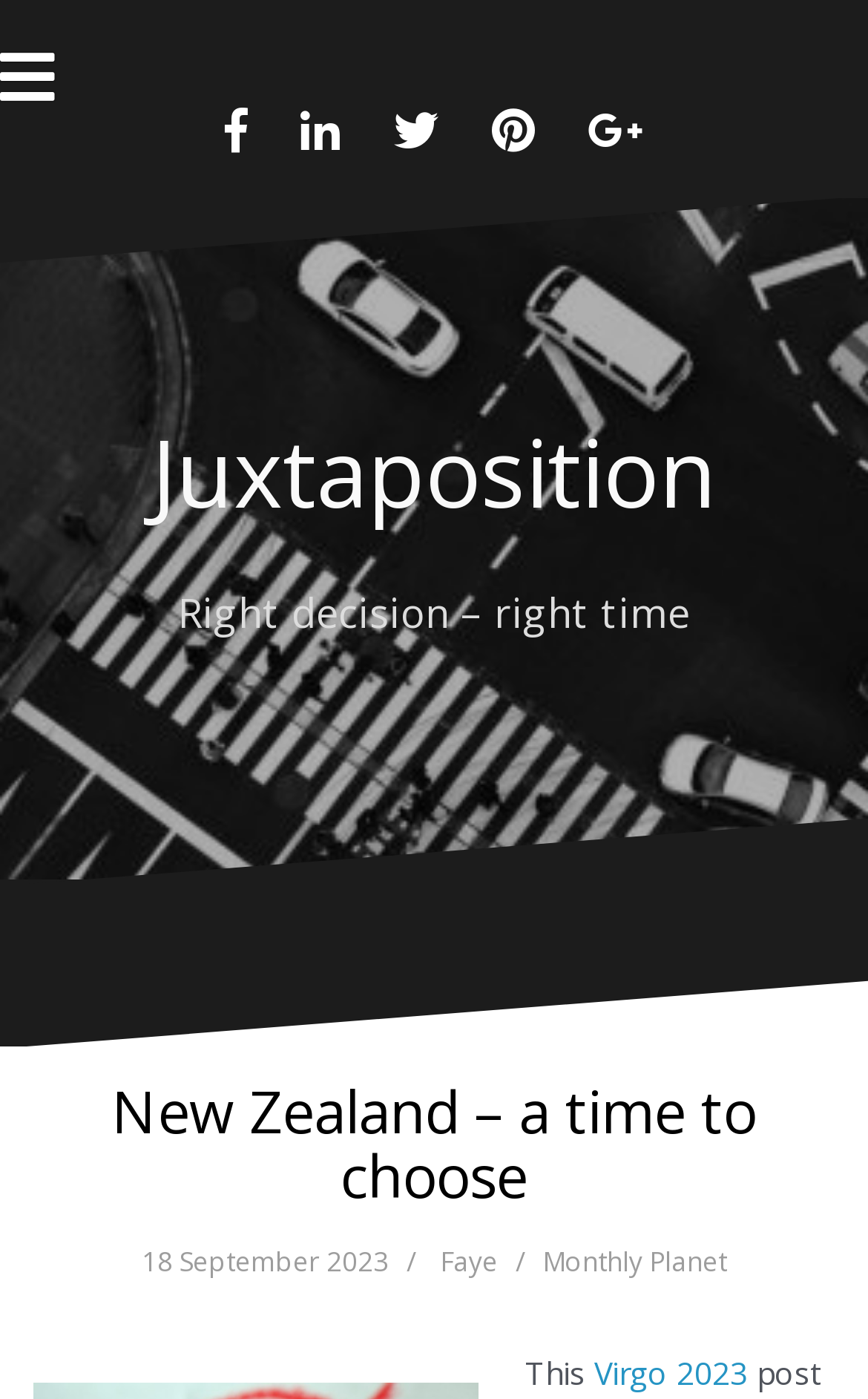Determine the bounding box coordinates of the clickable element to achieve the following action: 'Click Virgo 2023'. Provide the coordinates as four float values between 0 and 1, formatted as [left, top, right, bottom].

[0.685, 0.966, 0.862, 0.997]